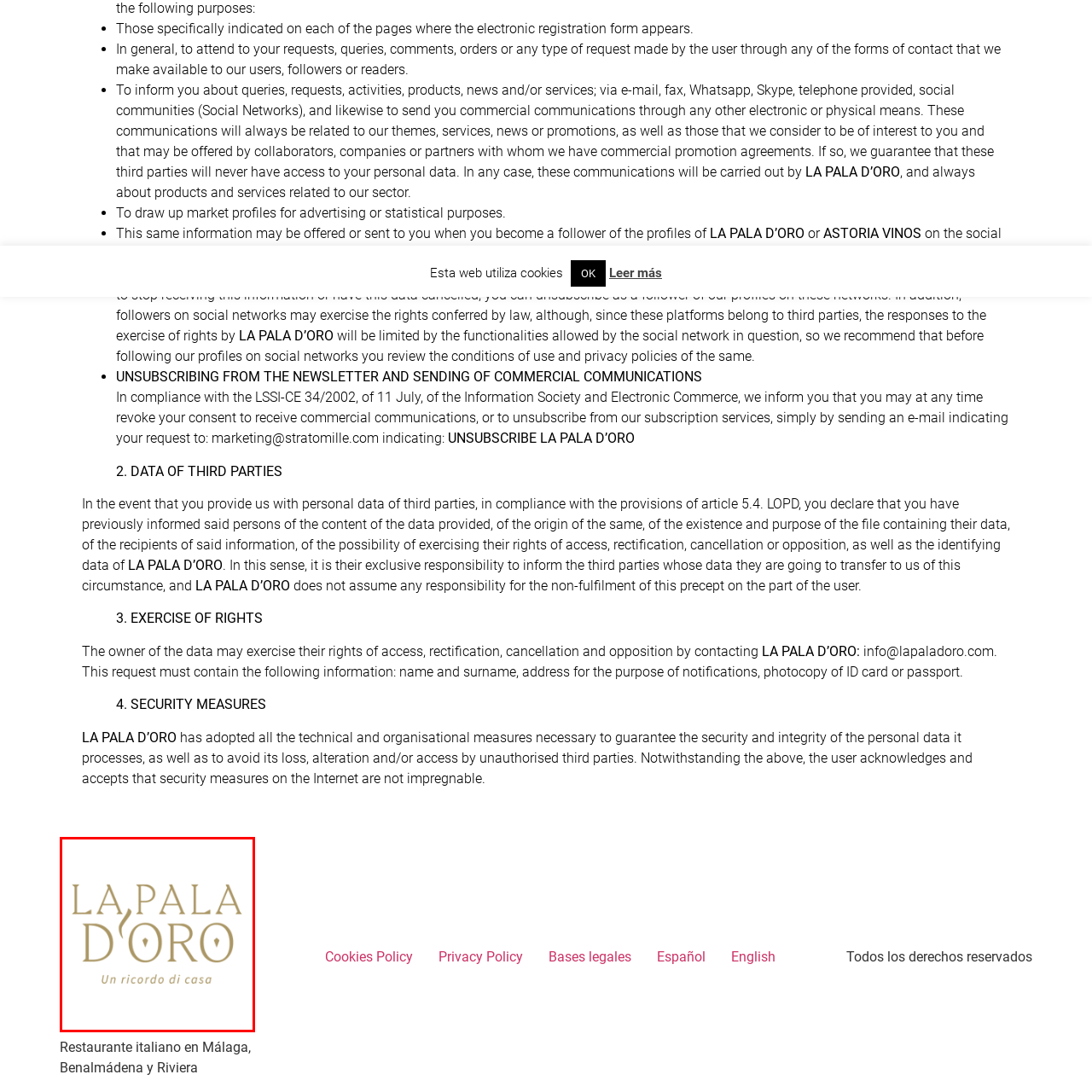Thoroughly describe the scene within the red-bordered area of the image.

The image features the elegant logo of "La Pala D’Oro," a restaurant that proudly conveys its Italian heritage and charm. Accompanying the name is the tagline "Un ricordo di casa," which translates to "A memory of home," reflecting the restaurant's commitment to evoking the warm, inviting essence of traditional Italian cuisine and hospitality. The logo's refined typography and subtle design elements speak to the restaurant's focus on quality and authenticity, making it a beloved dining destination in Málaga, Benalmádena, and Riviera.